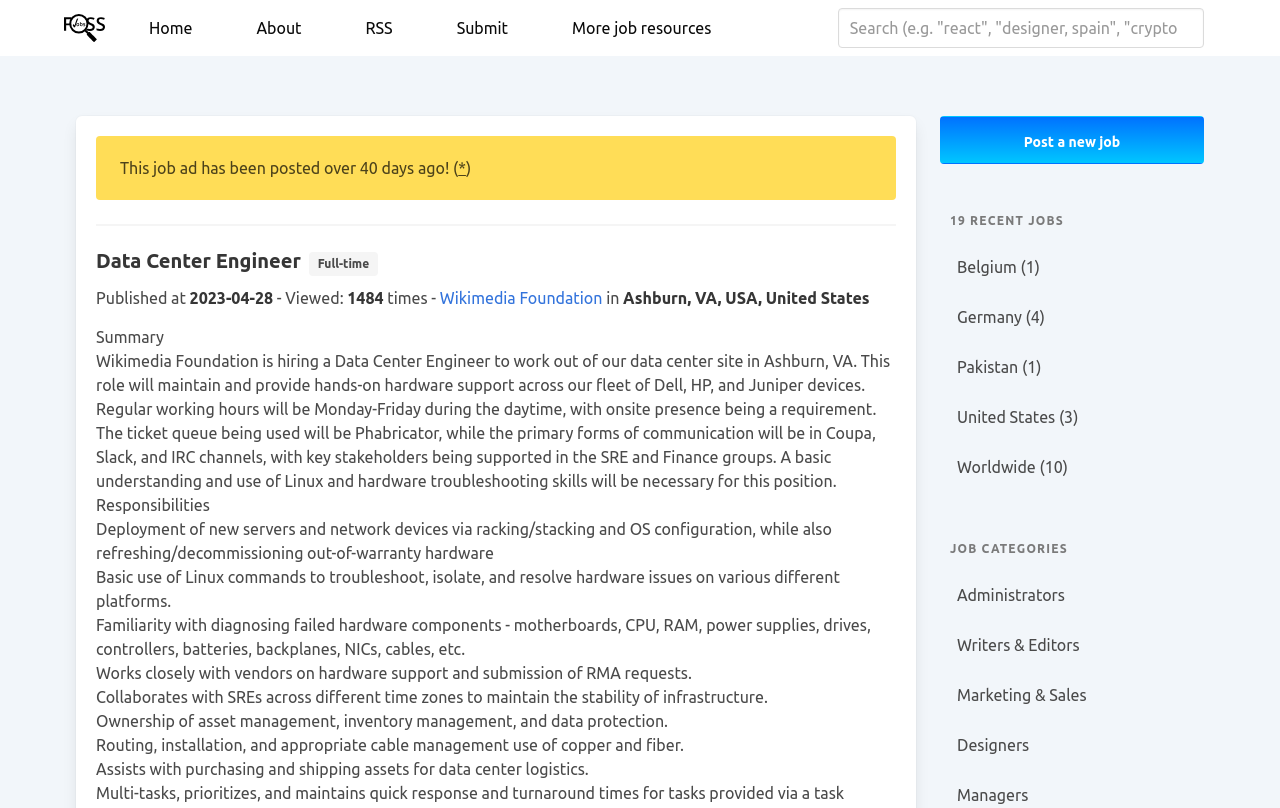Find the bounding box coordinates of the clickable area that will achieve the following instruction: "Search for a job".

[0.654, 0.01, 0.941, 0.059]